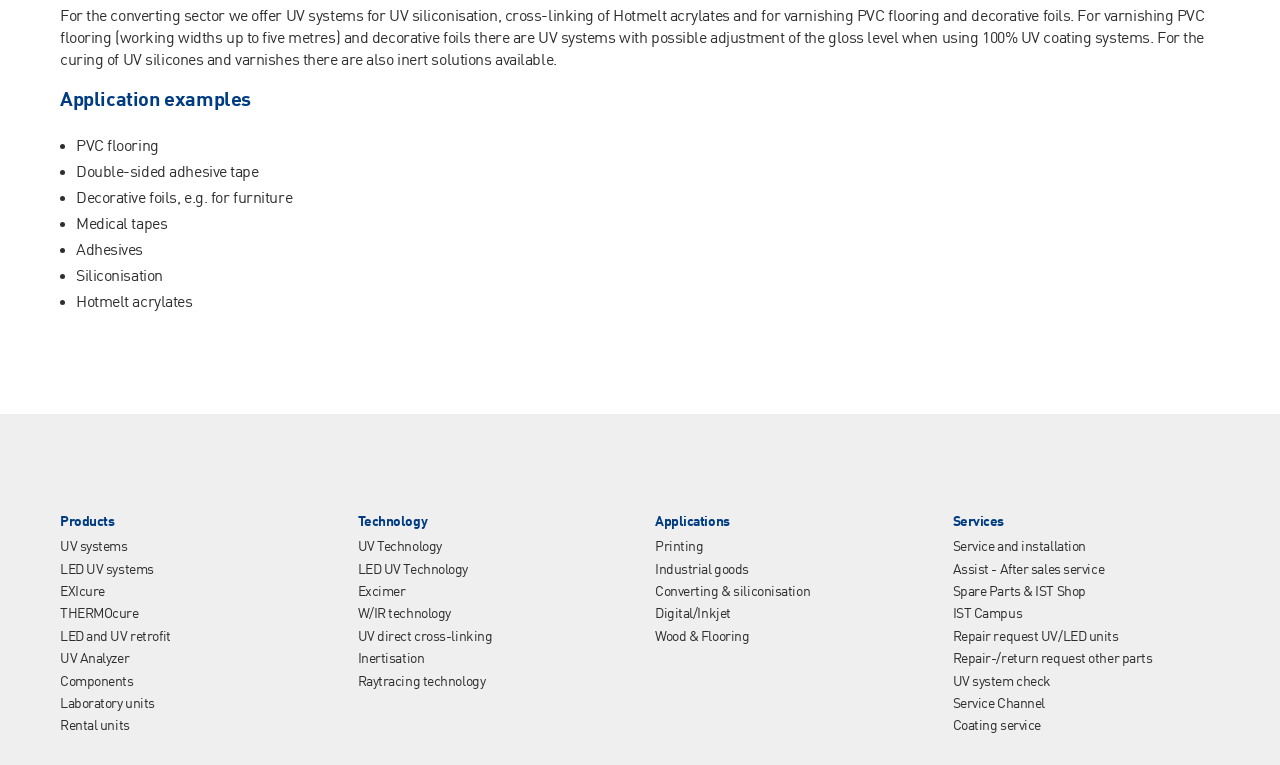What is the function of the link 'Products'?
Utilize the information in the image to give a detailed answer to the question.

The link 'Products' is likely to take the user to a page with information about the products offered by the company, allowing them to access product information.